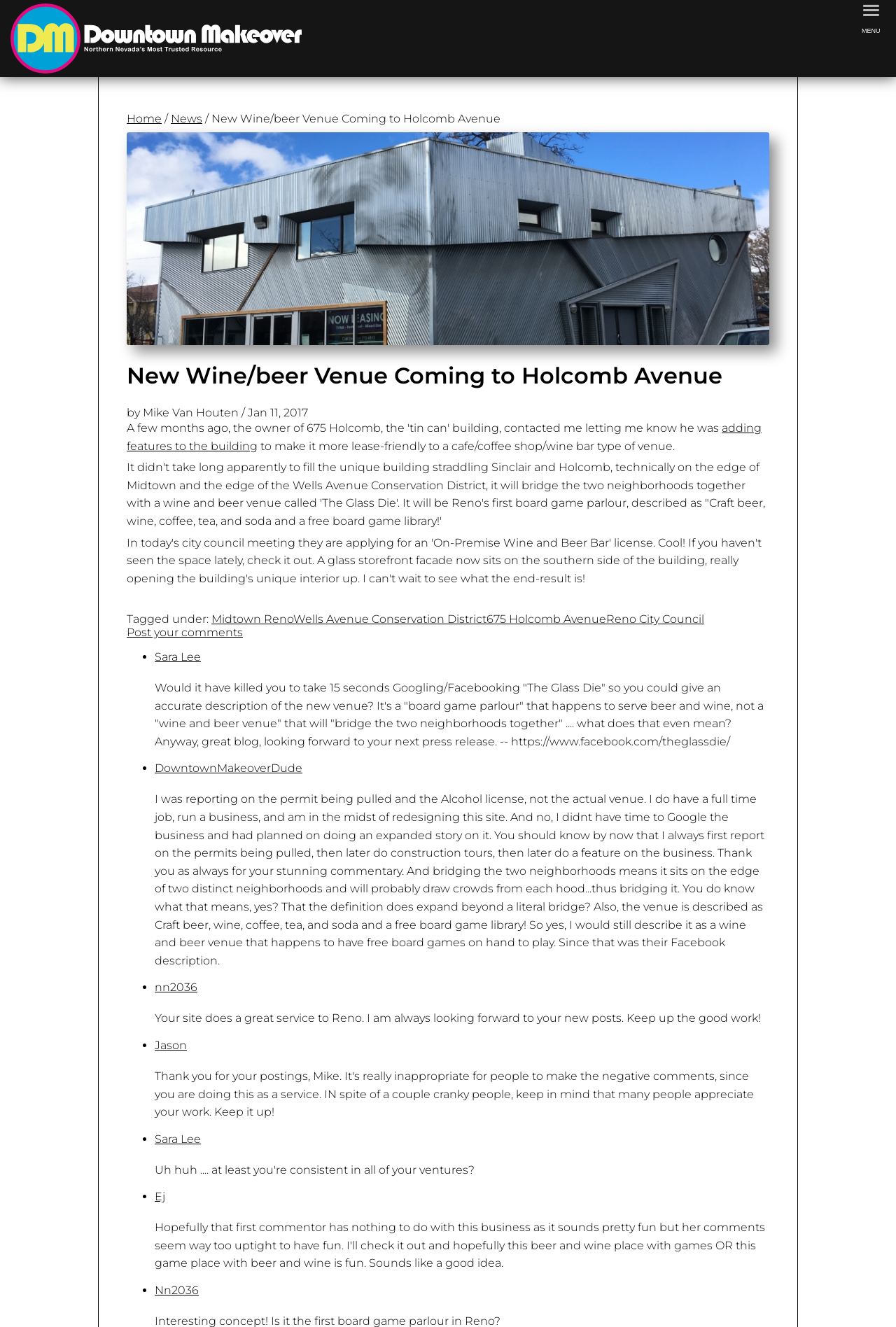Generate a detailed explanation of the webpage's features and information.

This webpage appears to be a news article about a new wine and beer bar called "The Glass Die" opening in Reno, Nevada. At the top of the page, there is a logo and a navigation menu with links to "Home" and "News". Below the navigation menu, there is a heading that reads "New Wine/beer Venue Coming to Holcomb Avenue" followed by a brief description of the article and the author's name, Mike Van Houten, and the date, January 11, 2017.

The main content of the article is divided into two sections. The first section describes the new venue, stating that it will be Reno's first board game parlour, offering craft beer, wine, coffee, tea, and soda, as well as a free board game library. The second section appears to be a series of comments from readers, with each comment indented below the previous one. There are five comments in total, each with a username, date, and time stamp.

To the right of the main content, there is a sidebar with a list of tags, including "Midtown Reno", "Wells Avenue Conservation District", and "675 Holcomb Avenue". Below the tags, there is a link to post comments.

At the very bottom of the page, there is a menu with a single link to "≡" and a static text "MENU".